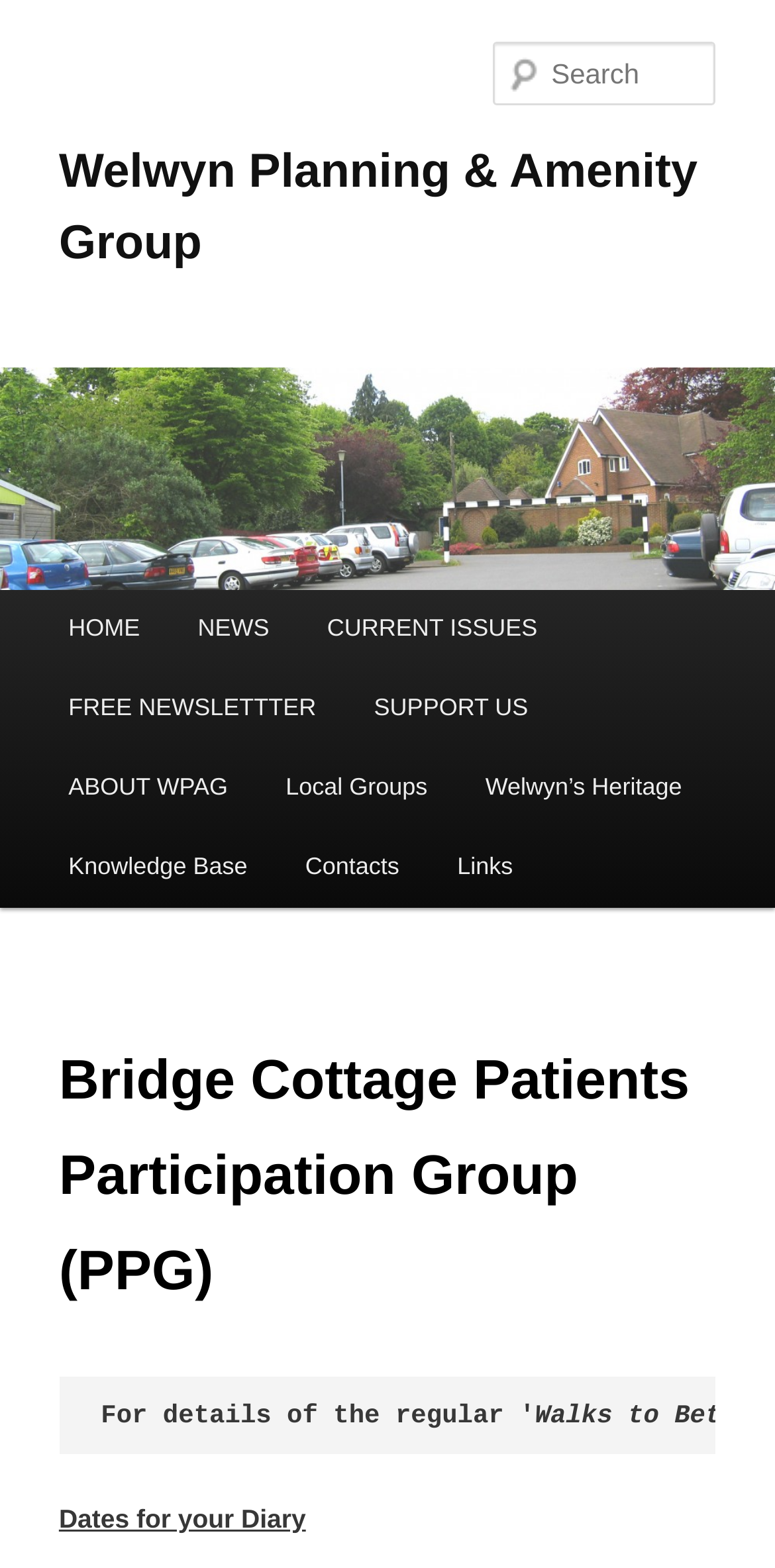Give a complete and precise description of the webpage's appearance.

The webpage is about the Bridge Cottage Patients Participation Group (PPG) and Welwyn Planning & Amenity Group. At the top, there is a link to skip to the primary content. Below that, there is a heading with the title "Welwyn Planning & Amenity Group" and a link with the same name. To the right of the heading, there is an image with the same title.

On the top-right corner, there is a search textbox with a label "Search". Below the search box, there is a heading "Main menu" with several links underneath, including "HOME", "NEWS", "CURRENT ISSUES", "FREE NEWSLETTTER", "SUPPORT US", and "ABOUT WPAG". These links are arranged horizontally and take up most of the width of the page.

Below the main menu, there is a section with a static text "Local Groups" and several links, including "Welwyn’s Heritage", "Knowledge Base", "Contacts", and "Links". These links are also arranged horizontally.

Further down the page, there is a header section with a heading "Bridge Cottage Patients Participation Group (PPG)". At the bottom of the page, there is a static text "Dates for your Diary".